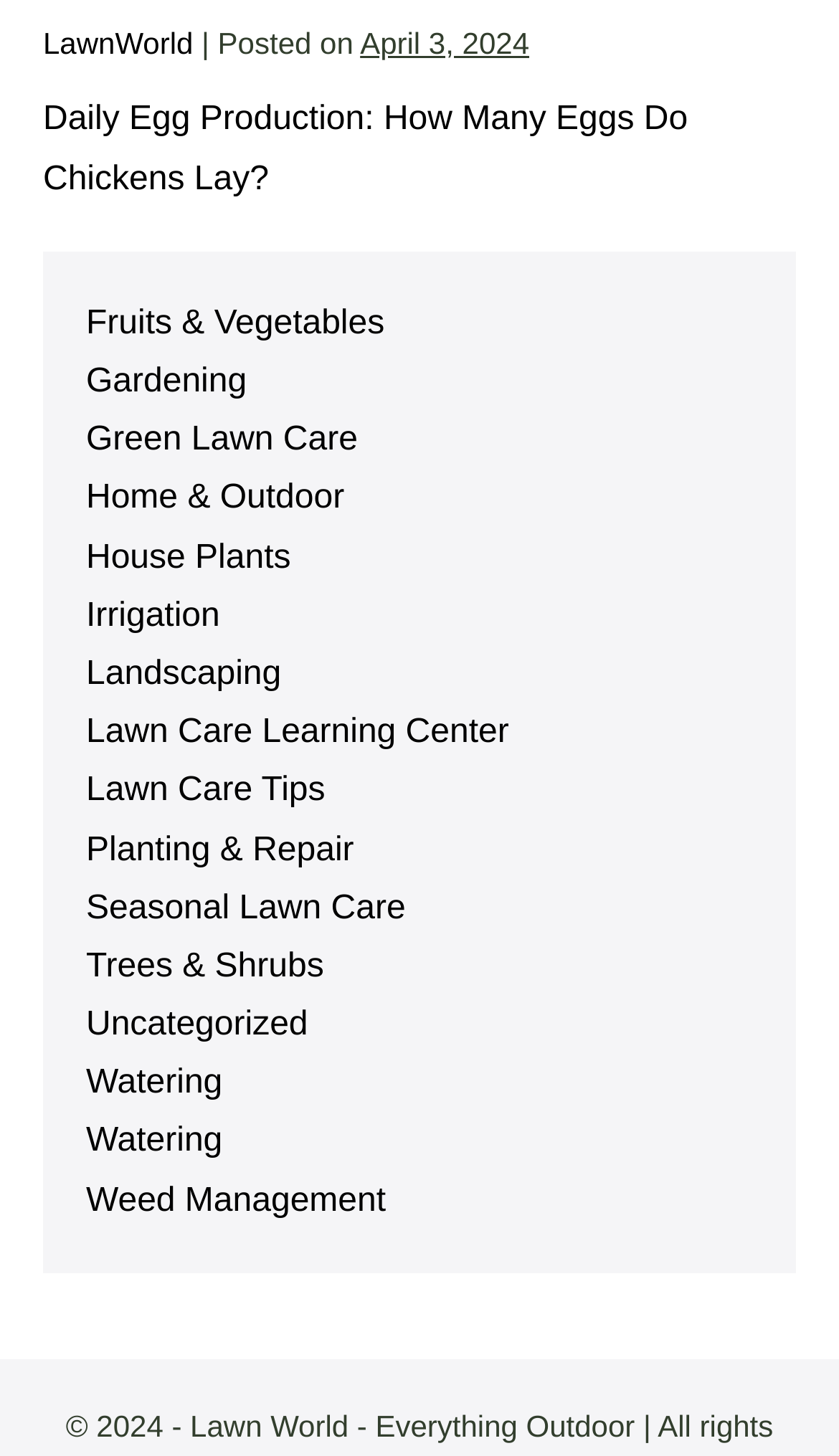How many links are there in the complementary section?
Please use the image to provide an in-depth answer to the question.

There are 15 links in the complementary section, which are listed vertically and include categories such as 'Fruits & Vegetables', 'Gardening', and 'Weed Management'.